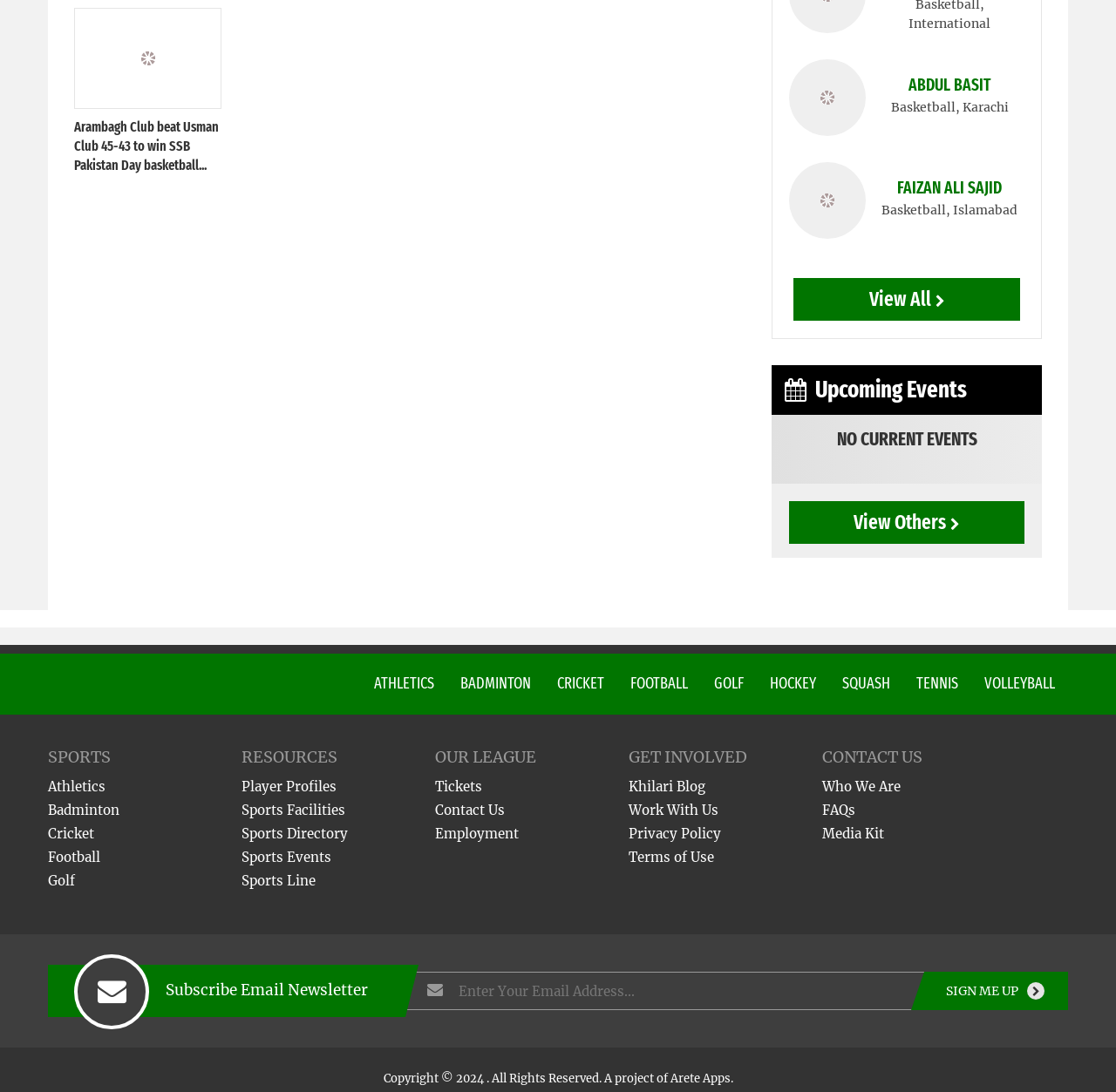Using the given element description, provide the bounding box coordinates (top-left x, top-left y, bottom-right x, bottom-right y) for the corresponding UI element in the screenshot: name="sub_email" placeholder="Enter Your Email Address..."

[0.363, 0.89, 0.957, 0.925]